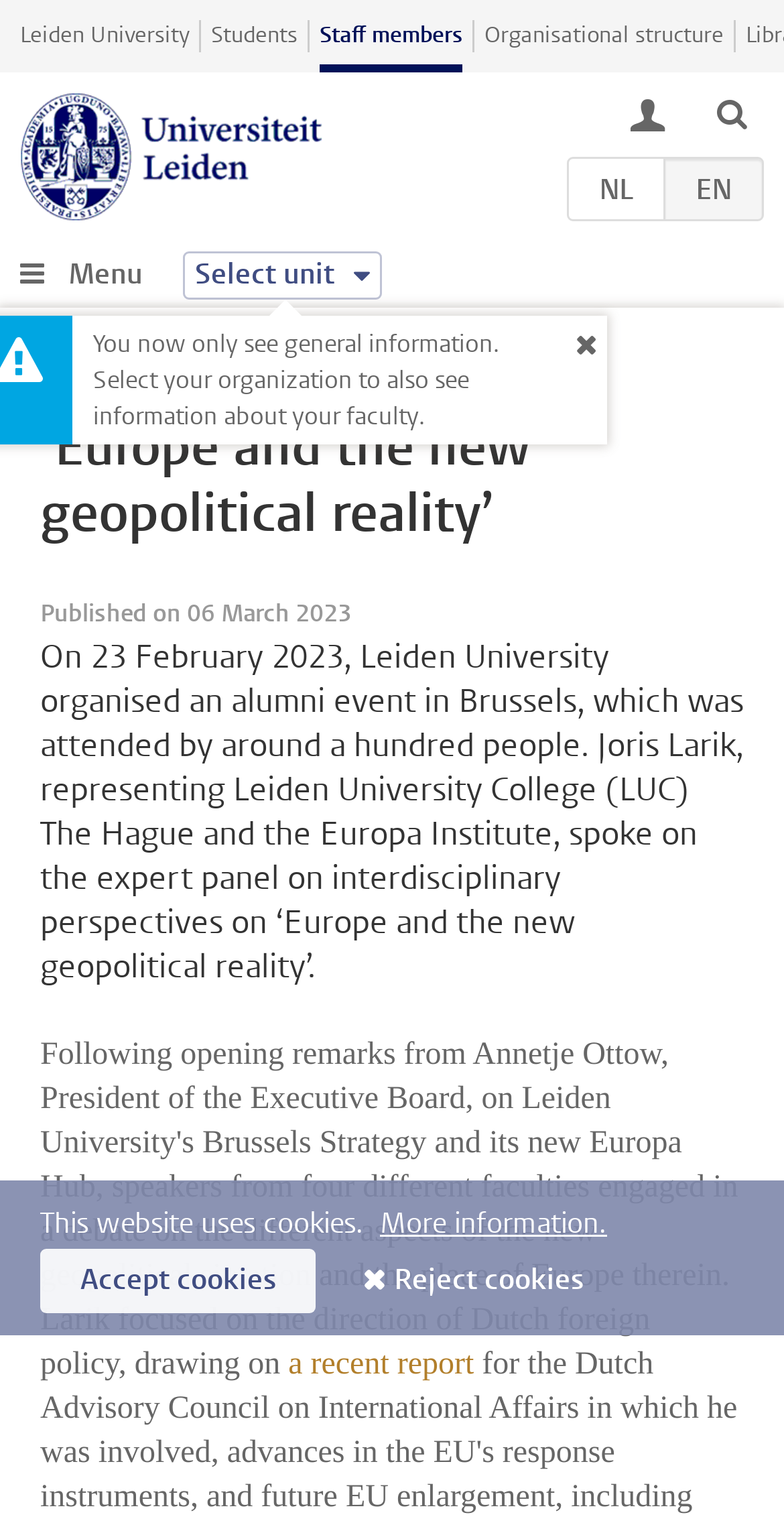What is the purpose of the button with the '' icon?
Kindly offer a comprehensive and detailed response to the question.

The purpose of the button with the '' icon can be determined by its location near the 'Accept cookies' button and the text 'This website uses cookies.' at the bottom of the page, suggesting that it is used to reject cookies.